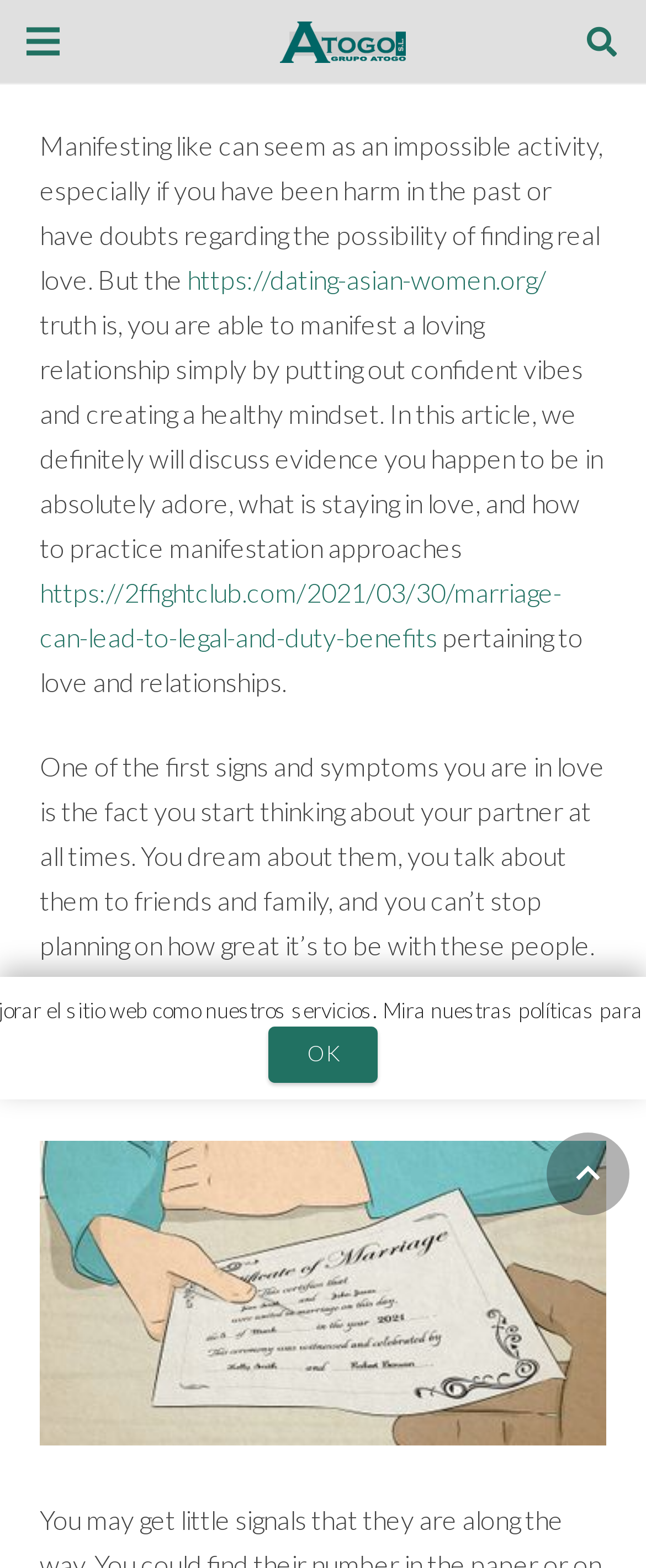What is one sign of being in love?
Answer the question in as much detail as possible.

According to the article, one sign of being in love is that you start thinking about your partner at all times, which includes dreaming about them, talking about them to friends and family, and planning how great it is to be with them.